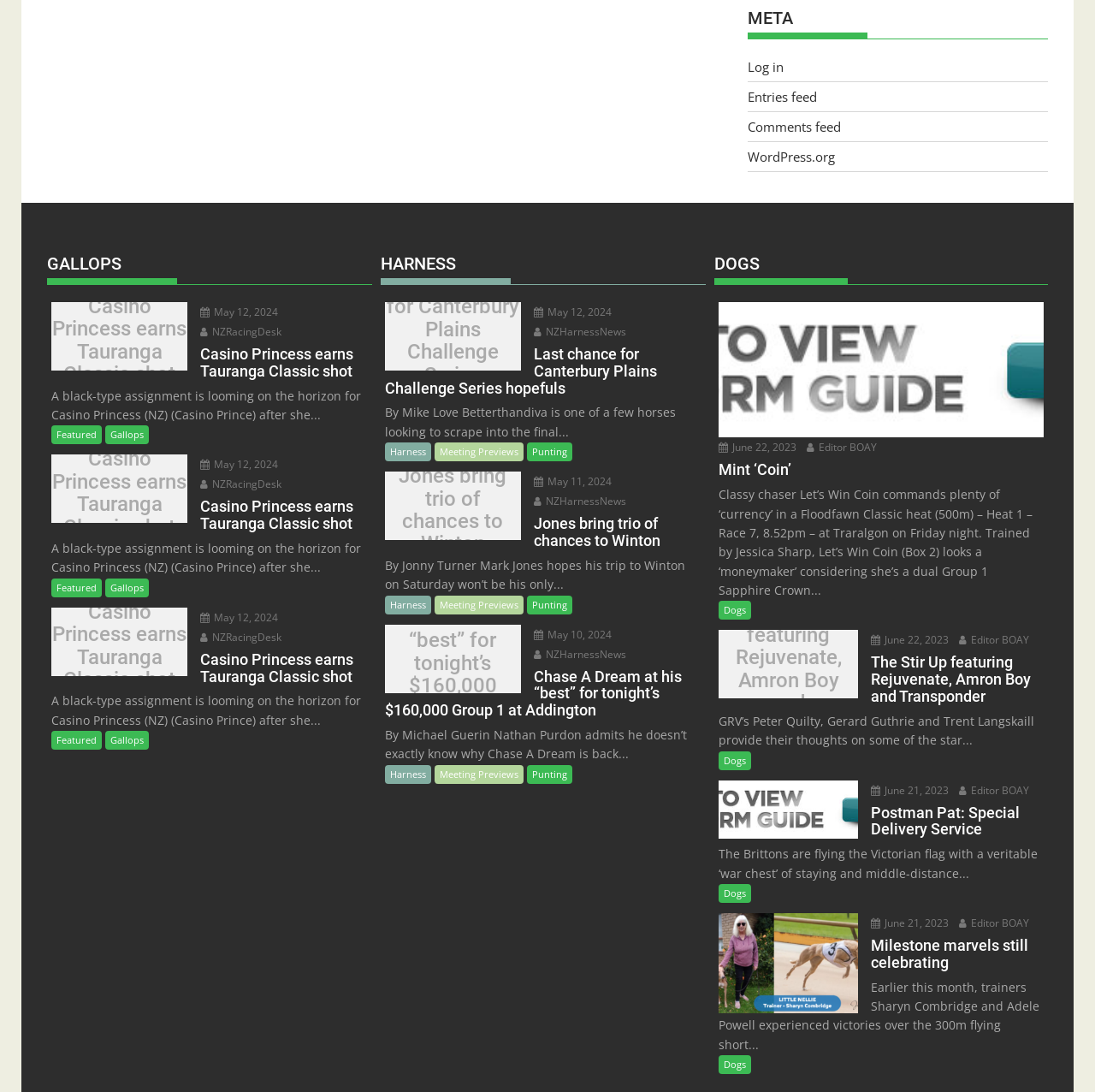How many sections are there on this webpage?
Answer the question in as much detail as possible.

I counted the number of complementary elements, which are [128], [130], and [132], each representing a separate section on the webpage.